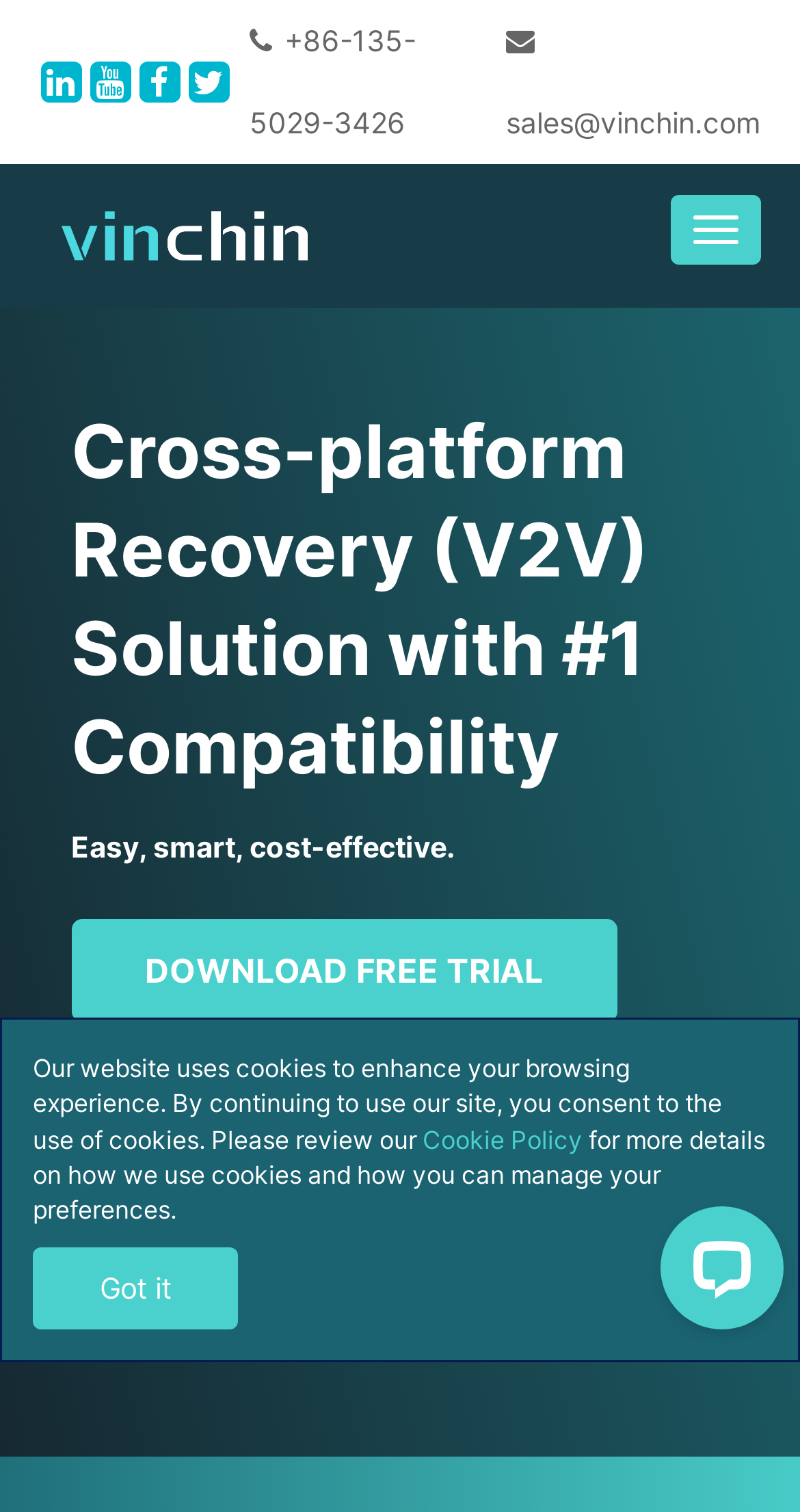Find the bounding box coordinates corresponding to the UI element with the description: "DOWNLOAD FREE TRIAL". The coordinates should be formatted as [left, top, right, bottom], with values as floats between 0 and 1.

[0.088, 0.608, 0.771, 0.676]